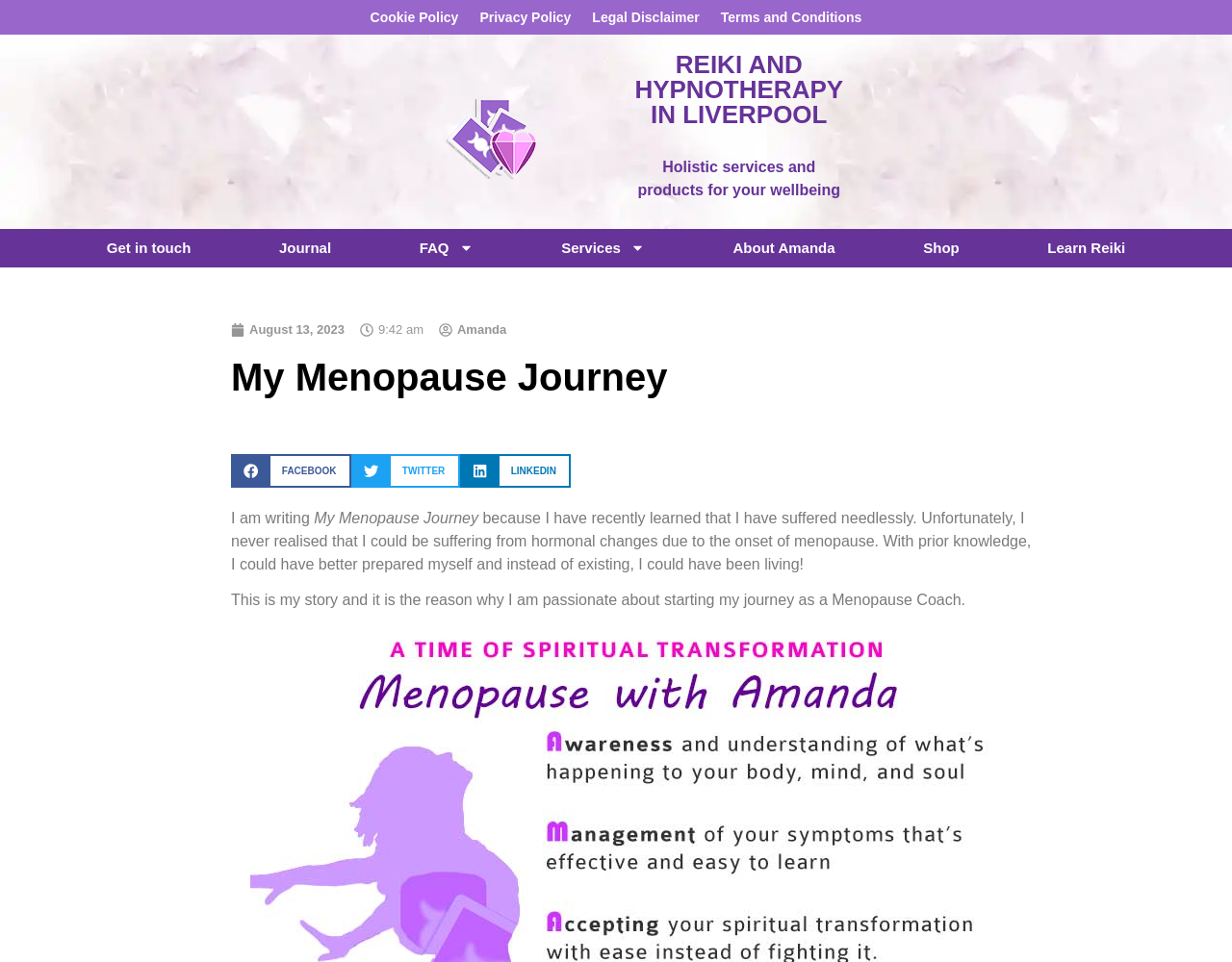Please specify the bounding box coordinates of the clickable region to carry out the following instruction: "Click on the 'Get in touch' link". The coordinates should be four float numbers between 0 and 1, in the format [left, top, right, bottom].

[0.051, 0.243, 0.191, 0.273]